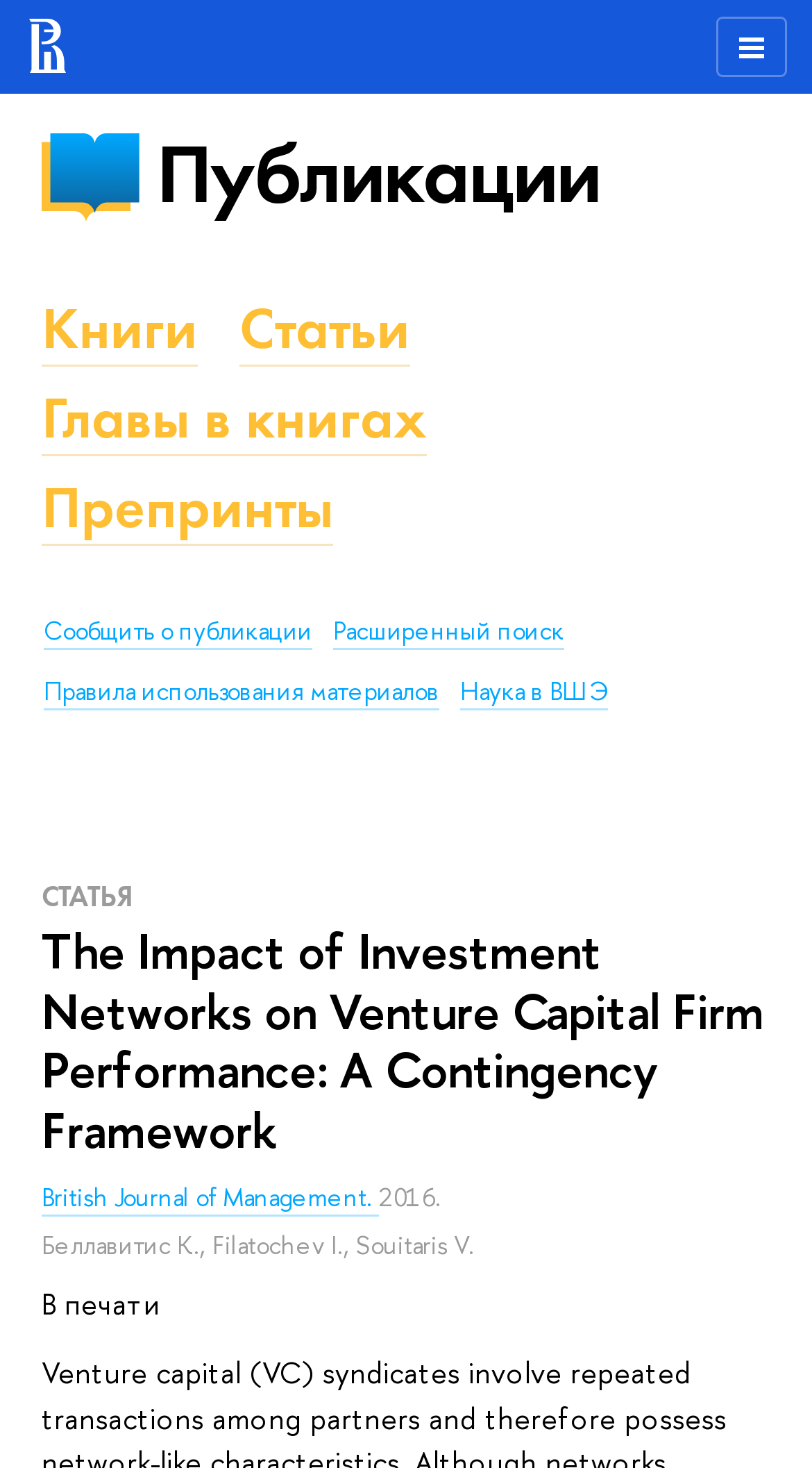Who are the authors of the article?
Please interpret the details in the image and answer the question thoroughly.

I determined the authors by looking at the static text elements with the names 'Беллавитис К.', 'Filatochev I.', and 'Souitaris V.' which are children of the root element.